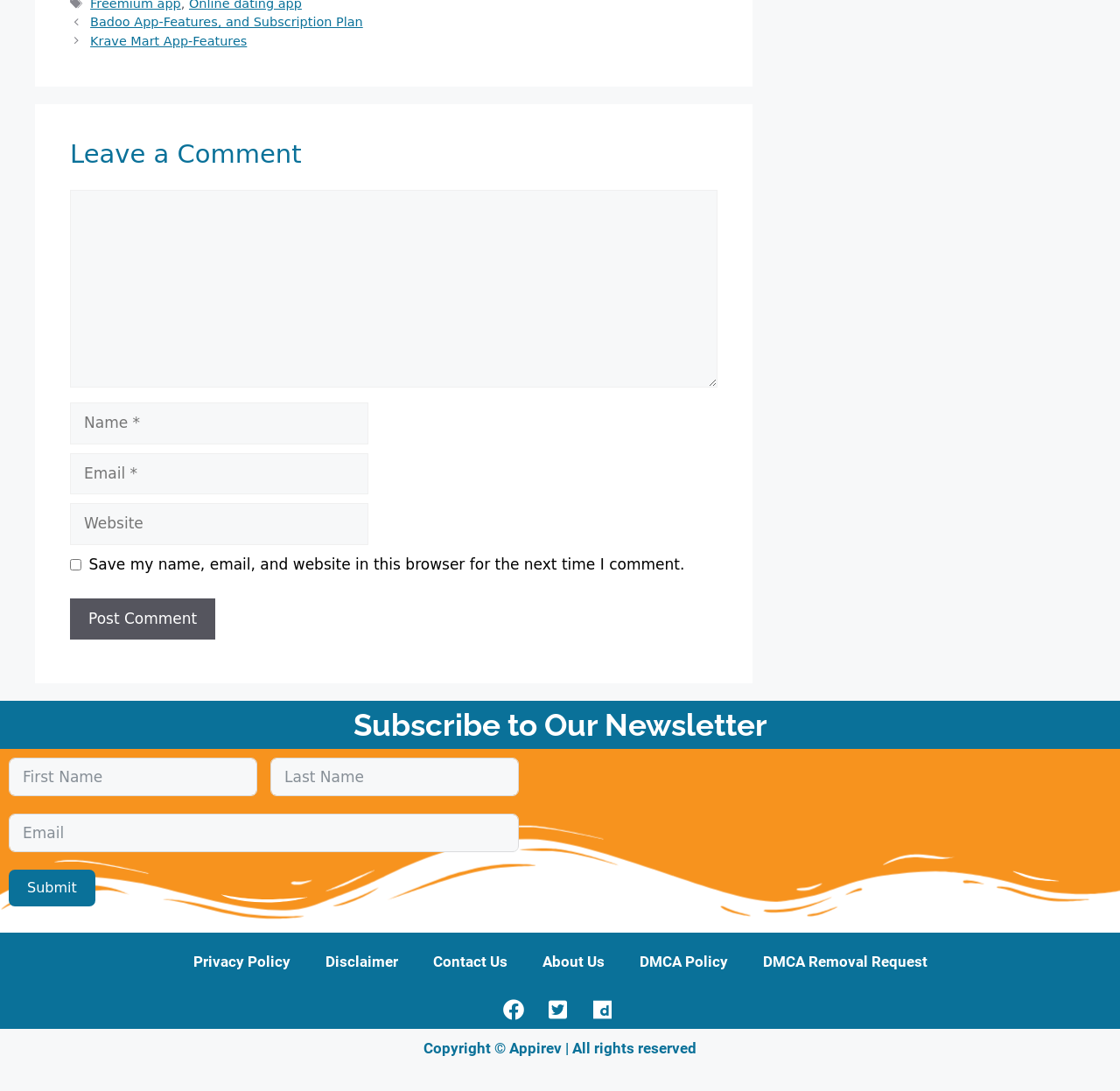What is the purpose of the checkbox in the comment section?
Offer a detailed and exhaustive answer to the question.

The checkbox in the comment section is labeled 'Save my name, email, and website in this browser for the next time I comment', indicating that it is used to save user information for future comments.